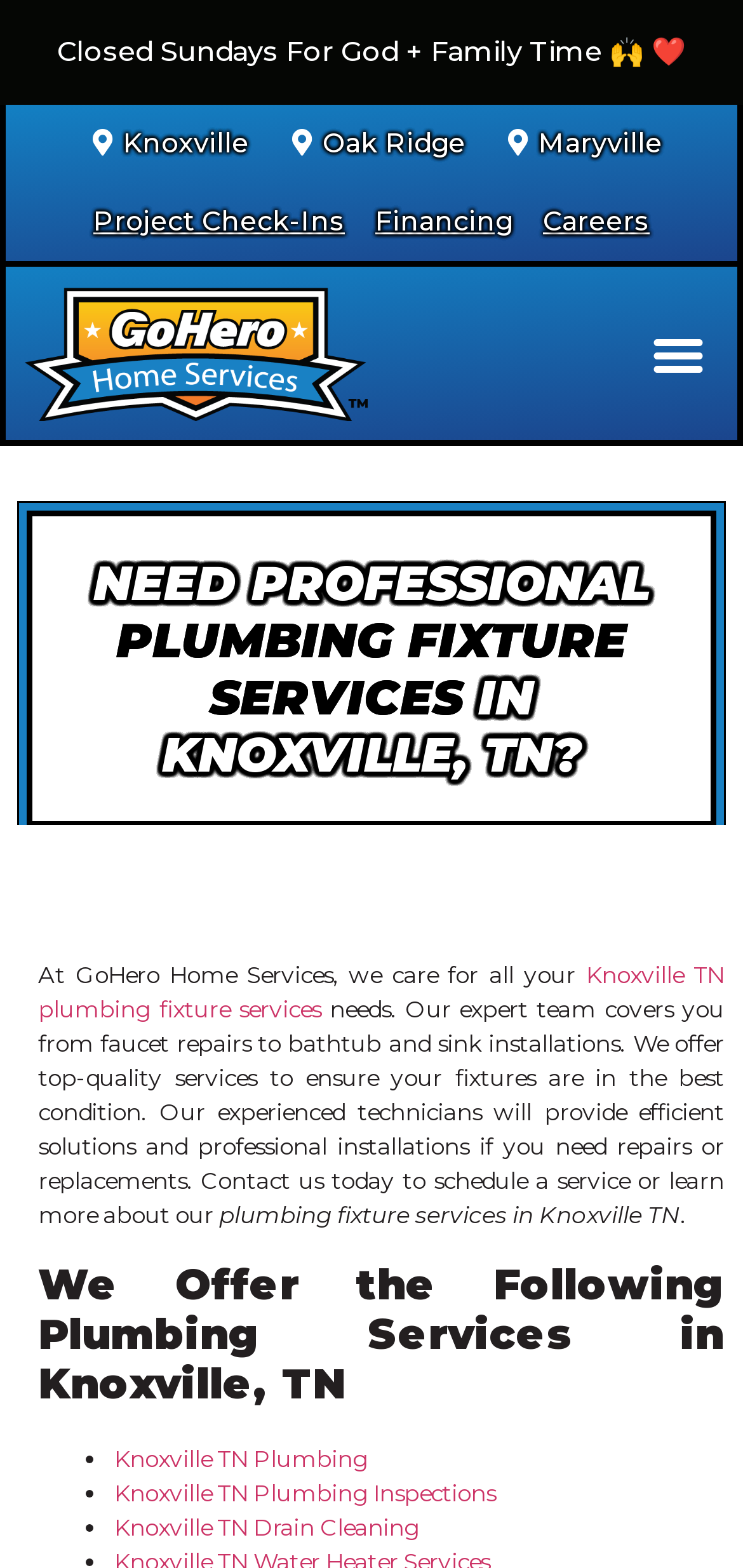Determine the bounding box coordinates for the HTML element described here: "Knoxville TN Drain Cleaning".

[0.154, 0.965, 0.564, 0.983]